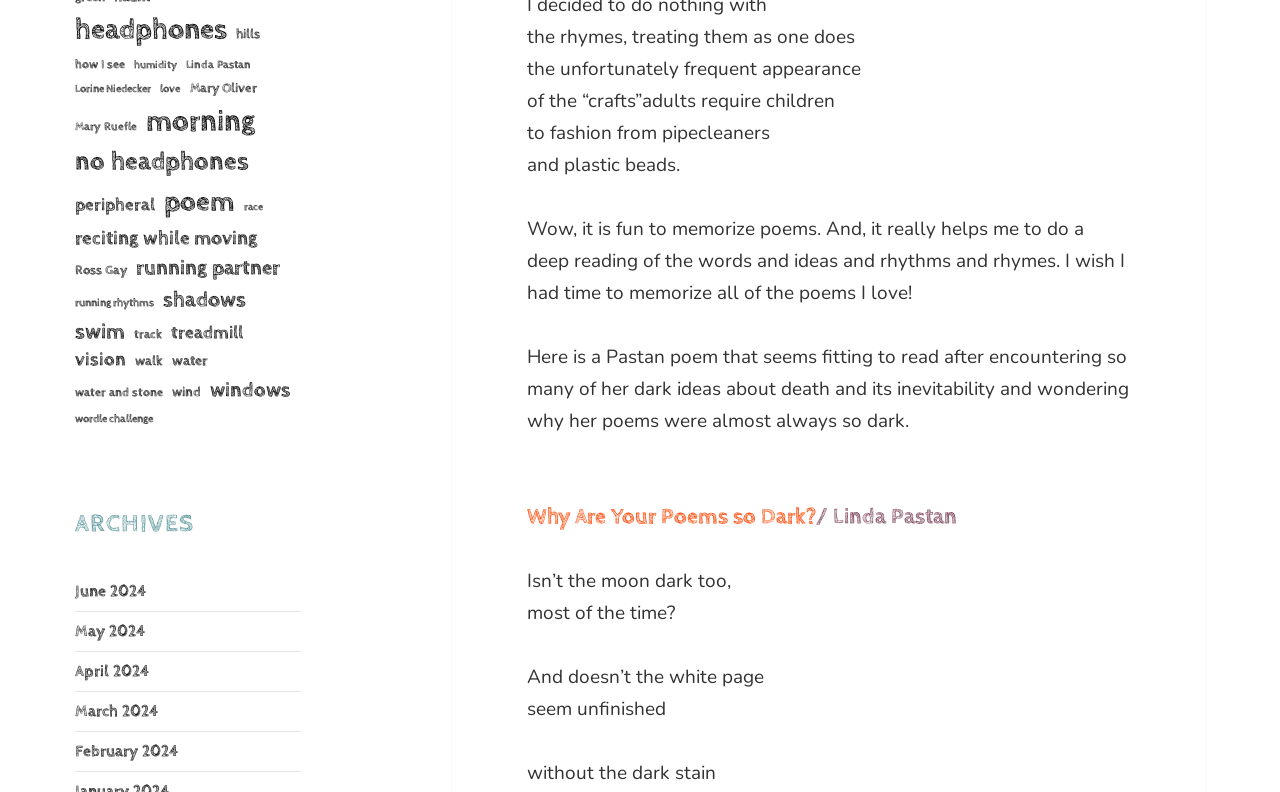What is the activity mentioned in the text that helps with deep reading of poems?
Provide a well-explained and detailed answer to the question.

The activity mentioned in the text that helps with deep reading of poems is memorizing poems, as stated in the text 'Wow, it is fun to memorize poems. And, it really helps me to do a deep reading of the words and ideas and rhythms and rhymes.'